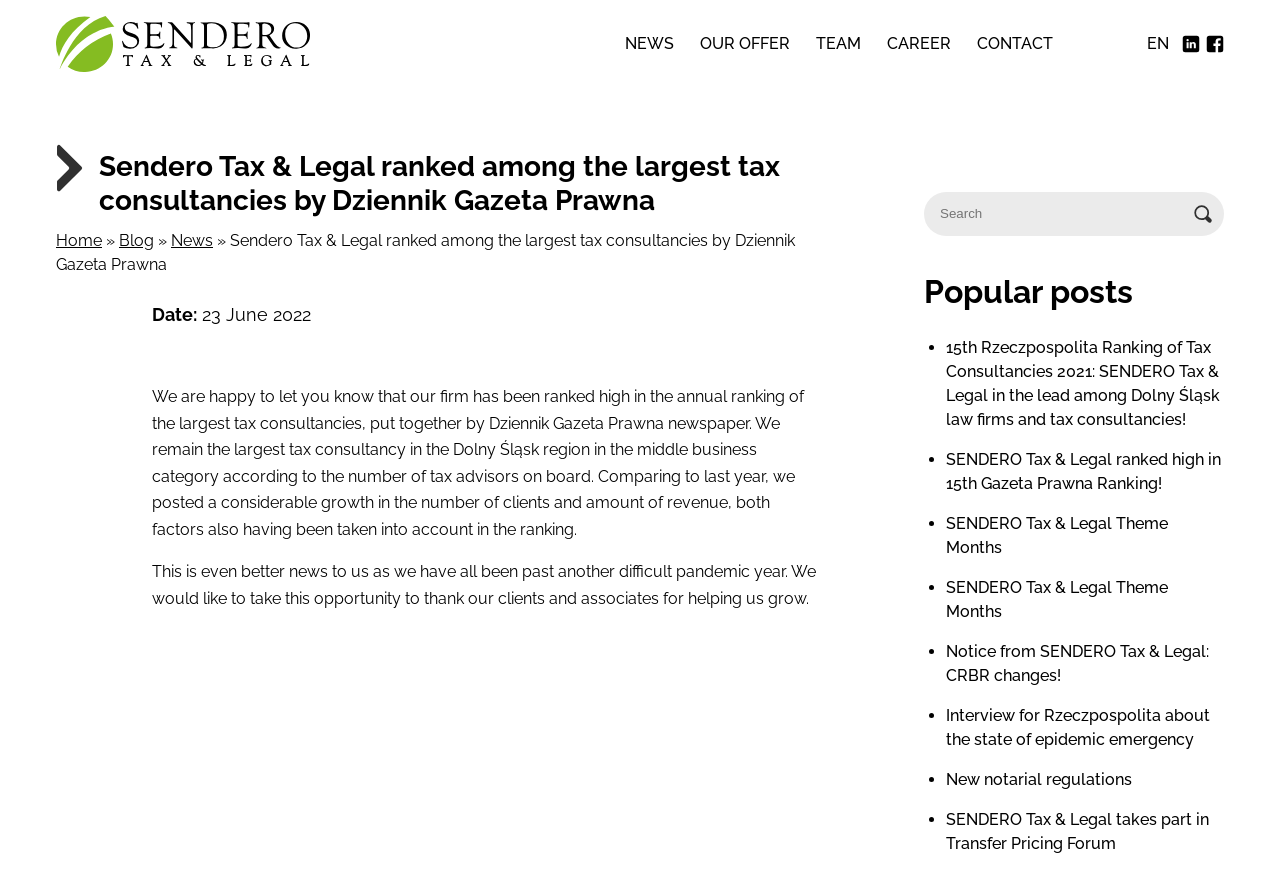Specify the bounding box coordinates of the element's region that should be clicked to achieve the following instruction: "Search for something". The bounding box coordinates consist of four float numbers between 0 and 1, in the format [left, top, right, bottom].

[0.722, 0.219, 0.956, 0.27]